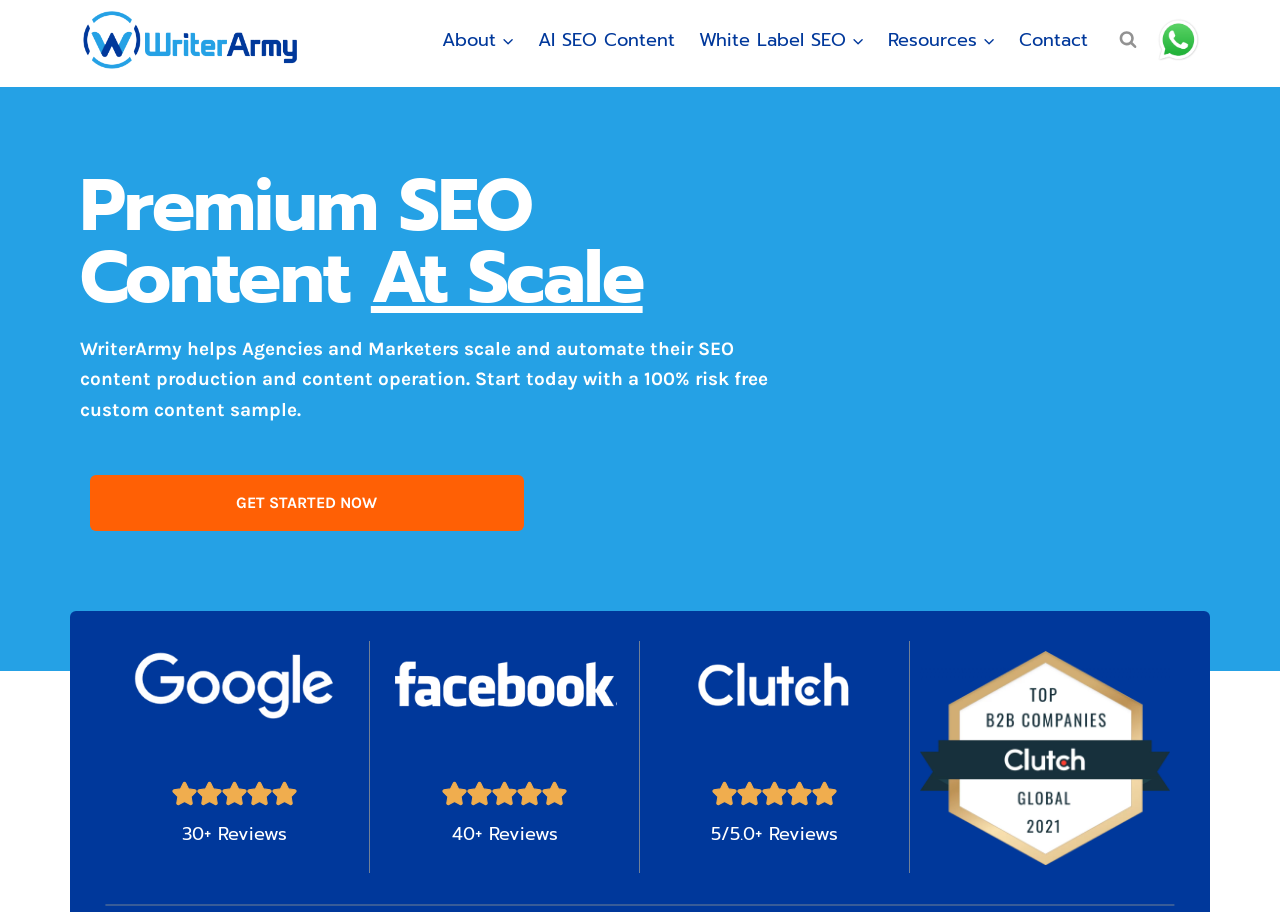What type of agency is WriterArmy?
From the details in the image, answer the question comprehensively.

Based on the webpage, WriterArmy is a content writing agency that helps agencies and marketers scale and automate their SEO content production and content operation.